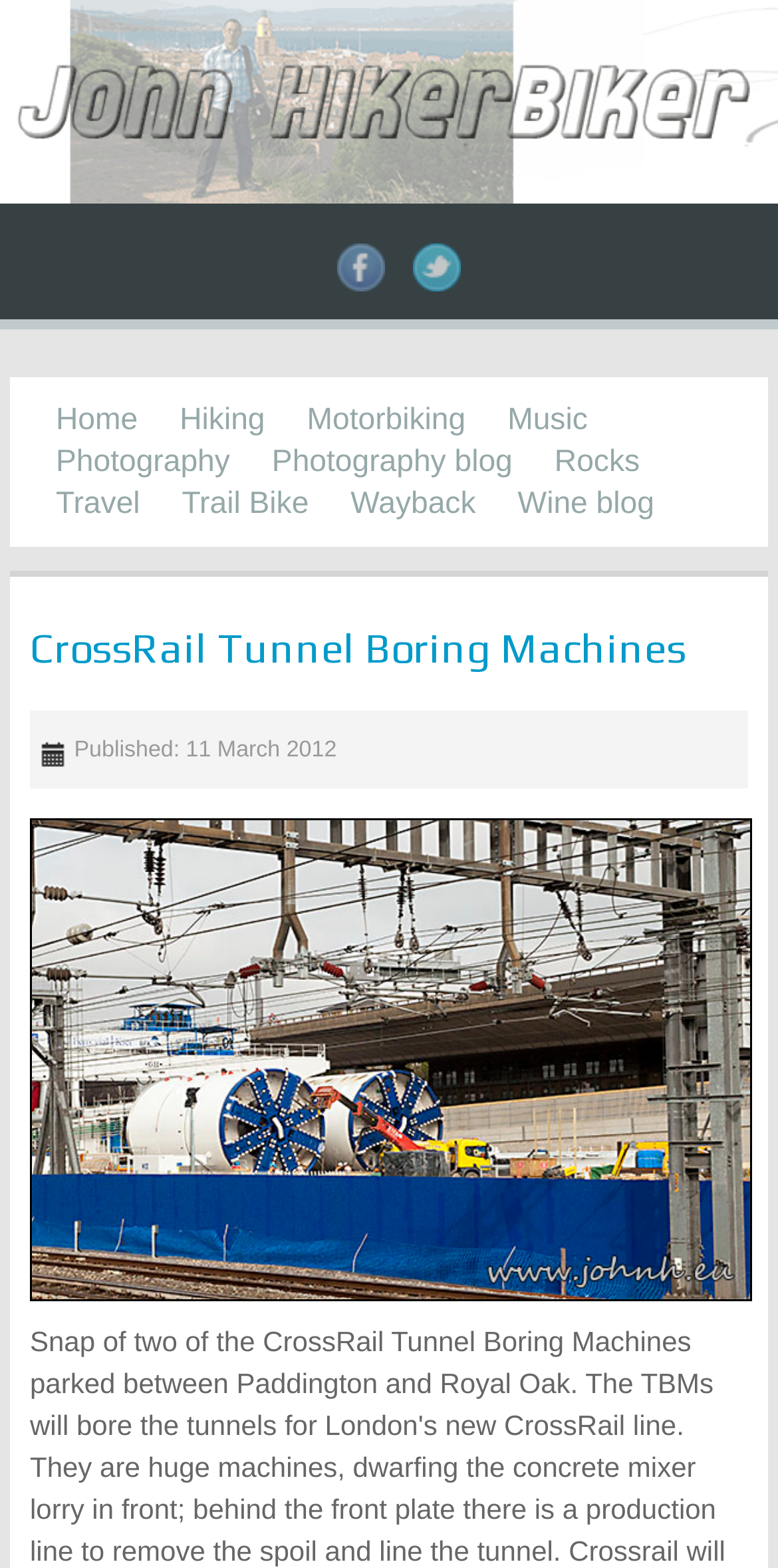Can you provide the bounding box coordinates for the element that should be clicked to implement the instruction: "view CrossRail Tunnel Boring Machines"?

[0.038, 0.398, 0.882, 0.429]